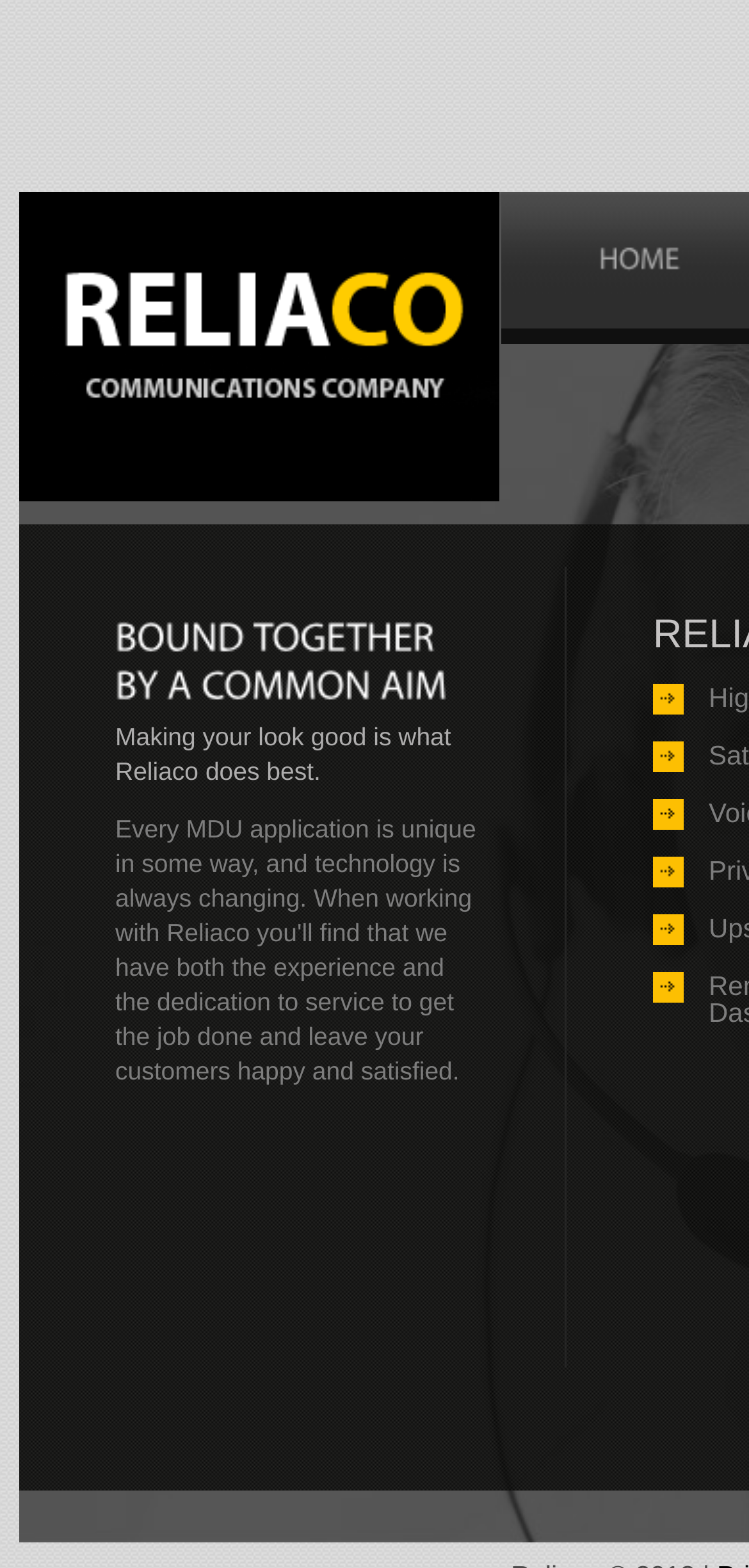What does Reliaco do best?
Look at the image and answer the question with a single word or phrase.

Make you look good